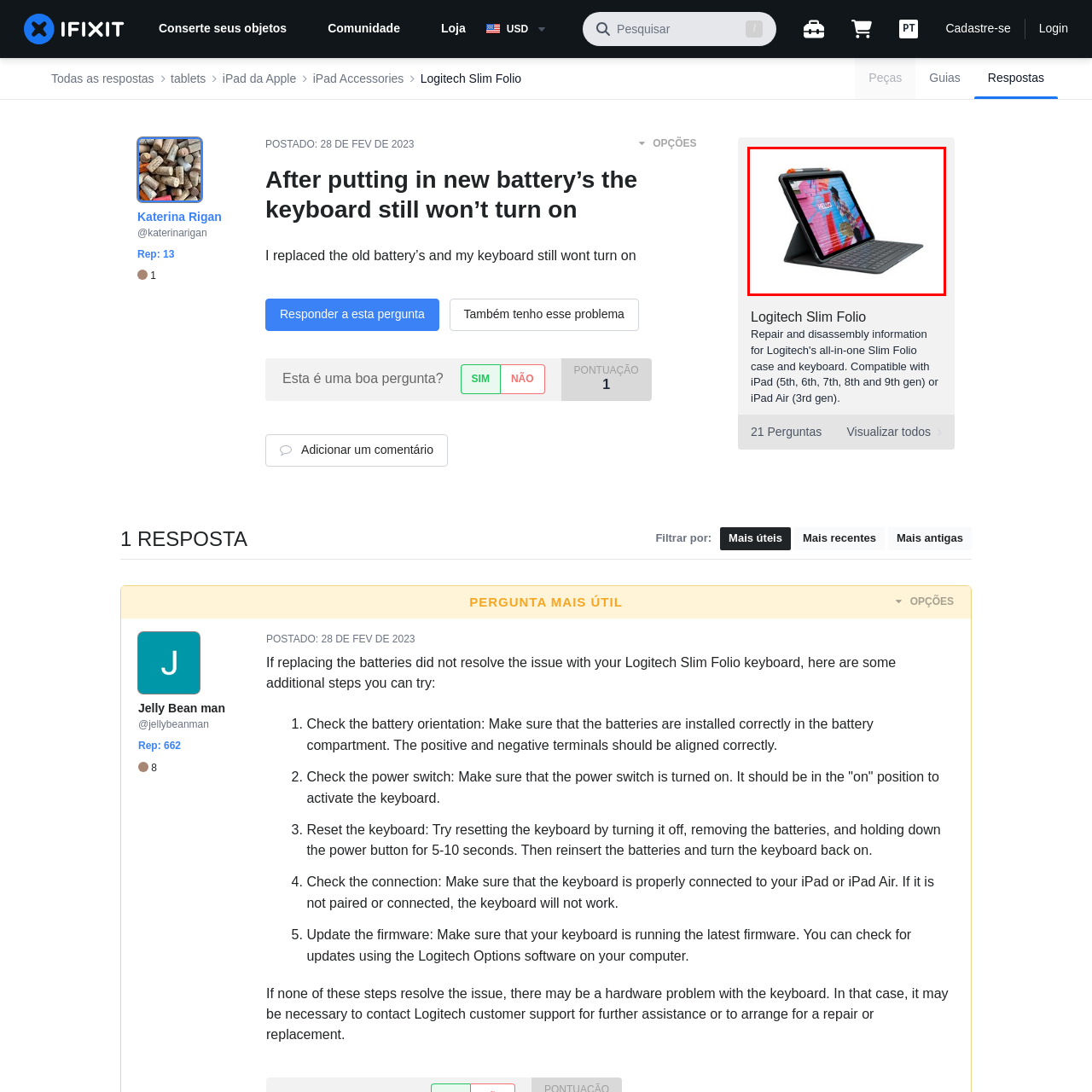Write a comprehensive caption detailing the image within the red boundary.

The image showcases a Logitech Slim Folio, an accessory designed for iPads. In the foreground, the iPad is displayed in a sleek, upright position with an integrated keyboard, highlighting its functionality for productivity and ease of use. The keyboard appears to be well-constructed, designed to enhance the typing experience. The backdrop features a vibrant, colorful mural, adding a creative flair to the scene. The iPad's screen displays a lively "HELLO" in large letters, suggesting an inviting and user-friendly interface. This combination of design and technology illustrates how the Logitech Slim Folio seamlessly integrates modern aesthetics with practical utility, making it an appealing choice for users seeking both style and function.